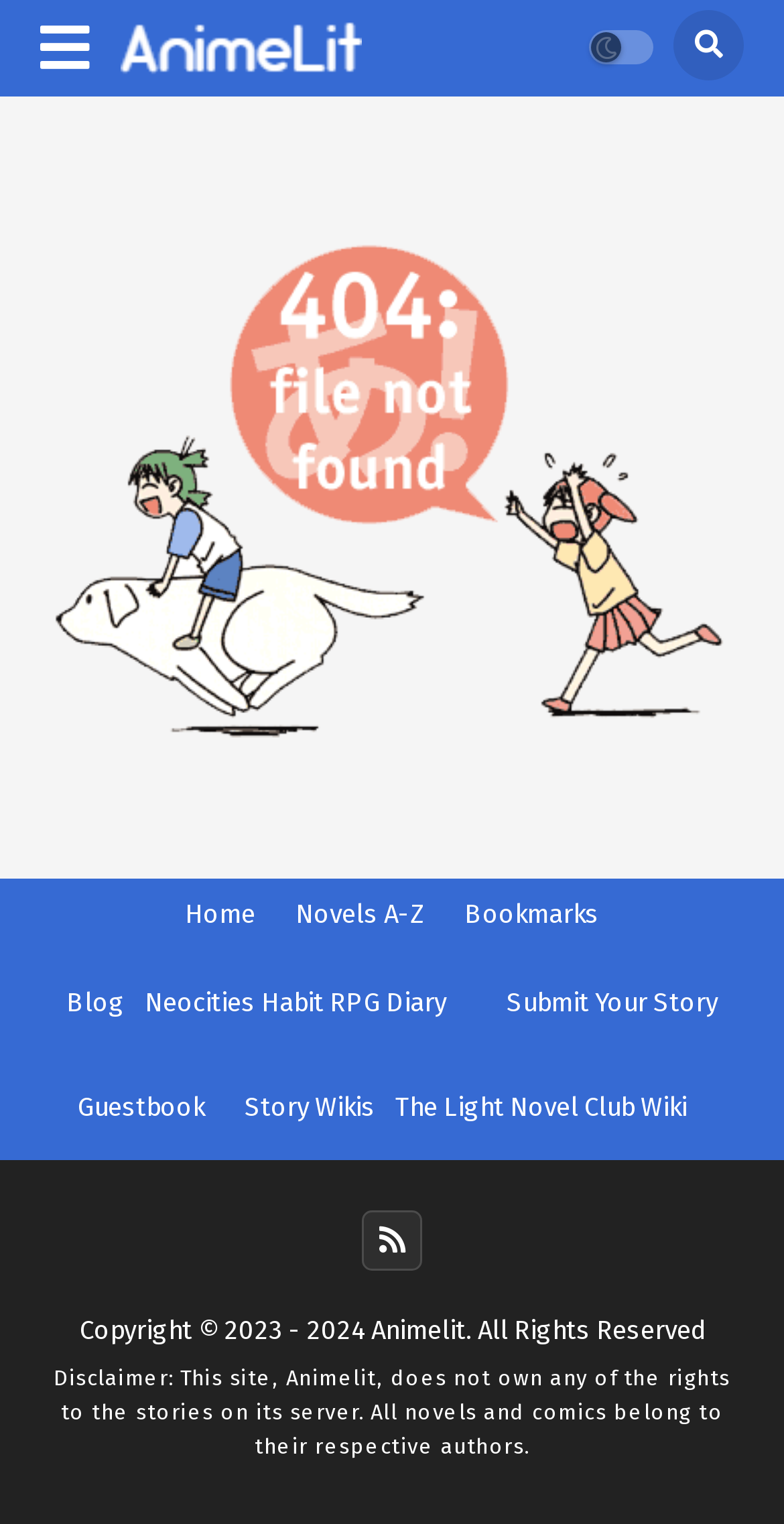Specify the bounding box coordinates of the element's region that should be clicked to achieve the following instruction: "browse novels A-Z". The bounding box coordinates consist of four float numbers between 0 and 1, in the format [left, top, right, bottom].

[0.377, 0.589, 0.541, 0.609]